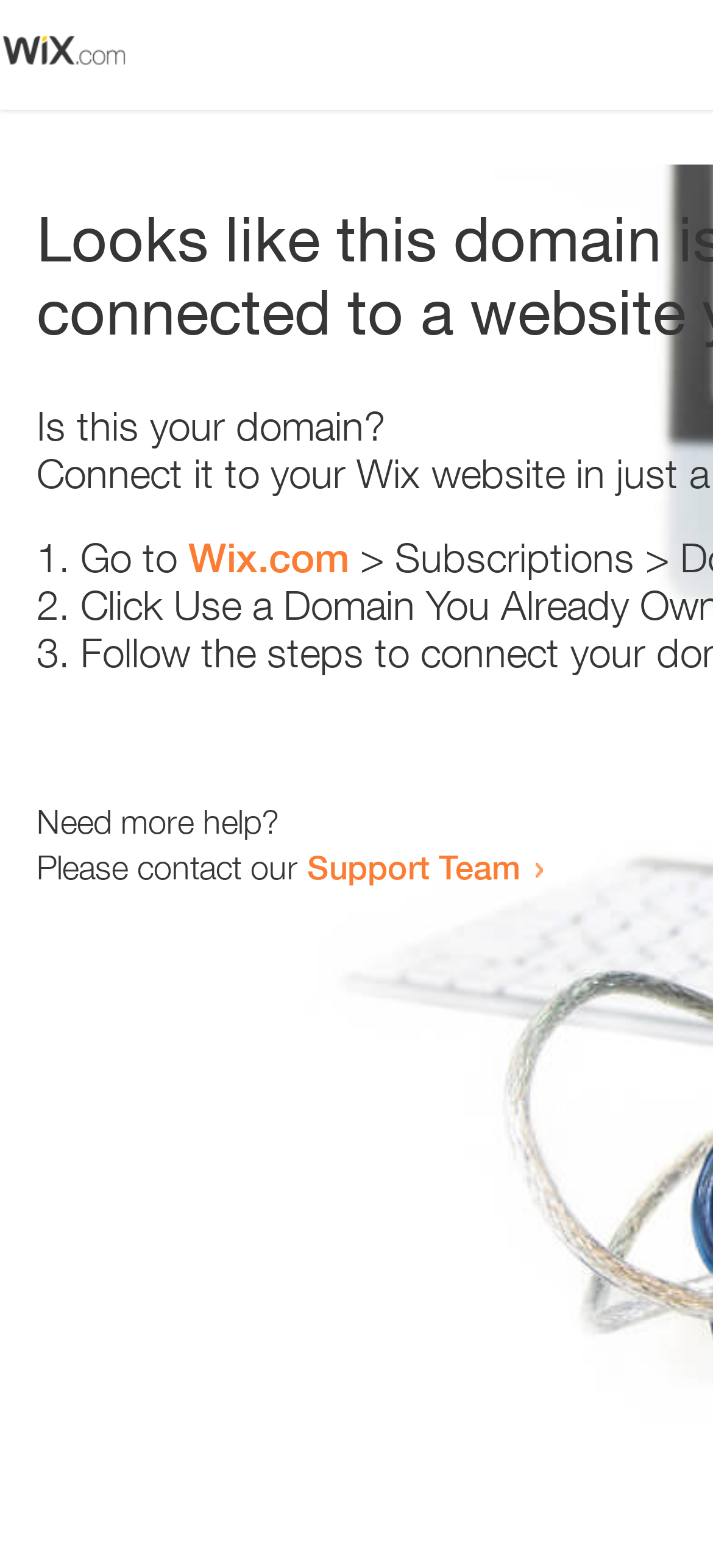Please provide a detailed answer to the question below based on the screenshot: 
Is the image at the top of the page?

I compared the y1 and y2 coordinates of the image element with the other elements, and the image has the smallest y1 and y2 values, indicating that it is at the top of the page.